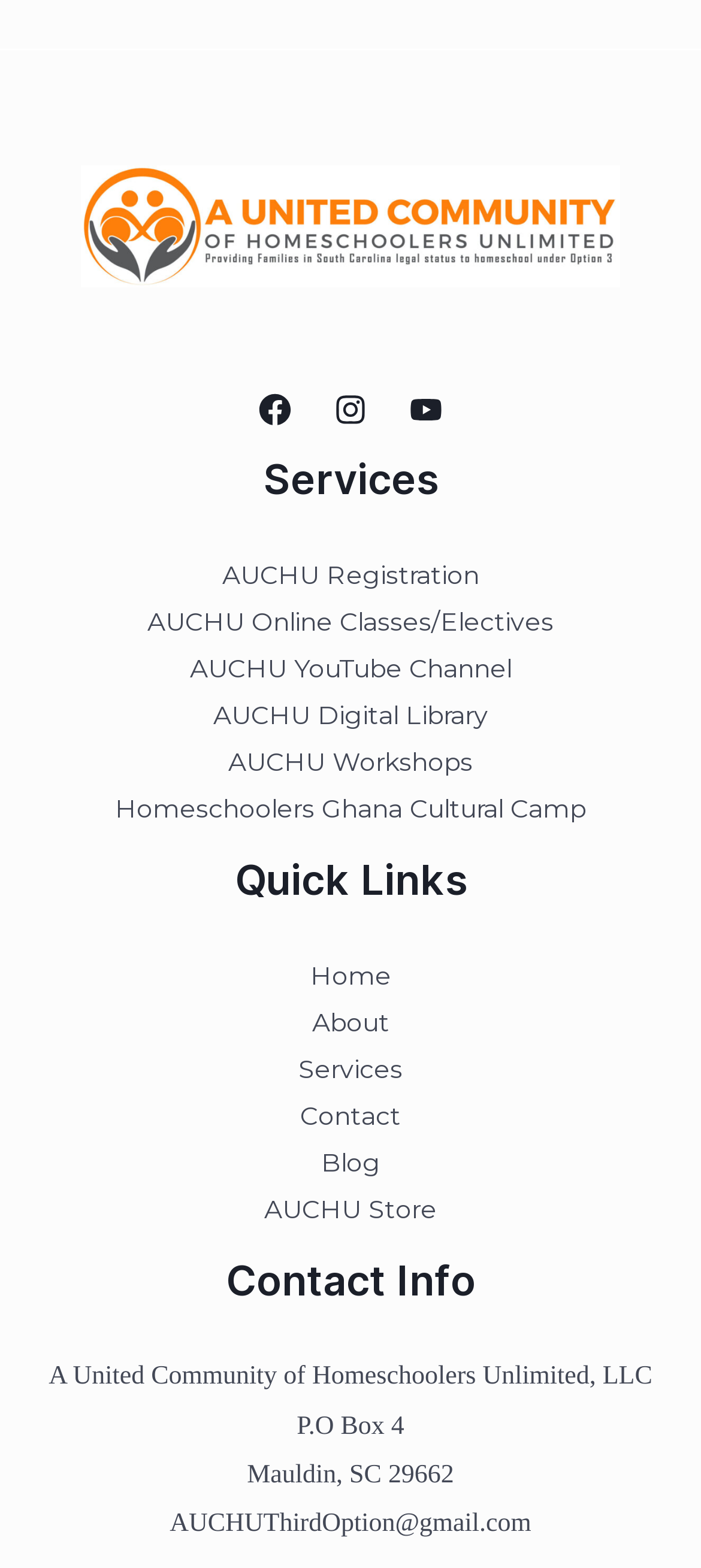What social media platforms are linked in the footer?
Using the image, elaborate on the answer with as much detail as possible.

By examining the footer section of the webpage, I found three social media links: Facebook, Instagram, and YouTube, which are represented by their respective icons.